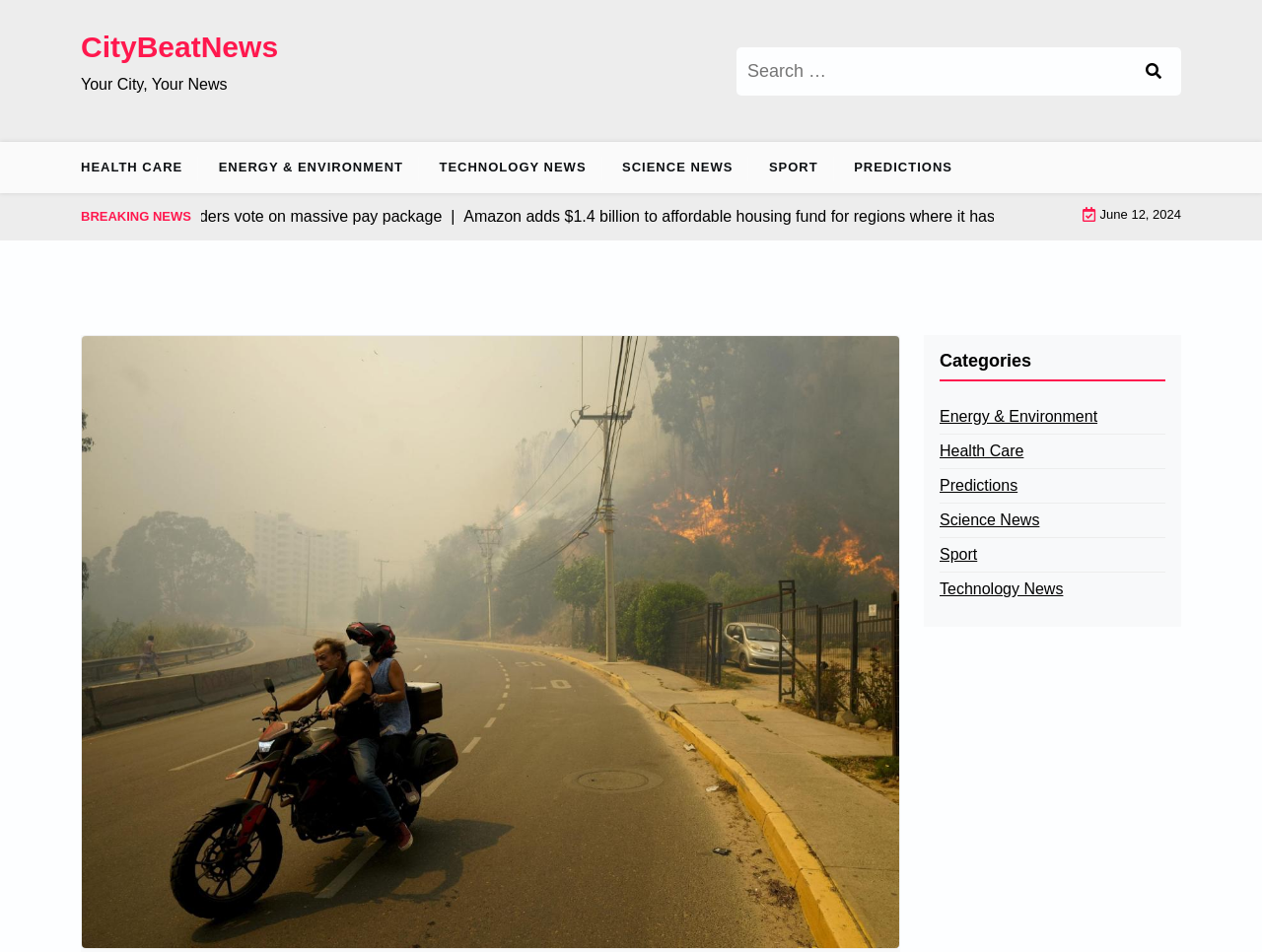Determine the bounding box coordinates of the region I should click to achieve the following instruction: "Go to HEALTH CARE page". Ensure the bounding box coordinates are four float numbers between 0 and 1, i.e., [left, top, right, bottom].

[0.064, 0.149, 0.157, 0.202]